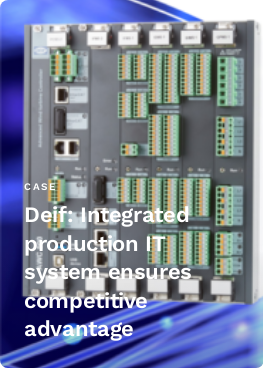Craft a detailed explanation of the image.

The image showcases a sophisticated production IT system by Deif, highlighting the integration of technology within industrial environments. The display features a complex arrangement of electronic components, emphasized by a structured layout of connectors and control interfaces, essential for modern manufacturing processes. Alongside the image, the caption reads: "Deif: Integrated production IT system ensures competitive advantage," indicating the system's role in enhancing operational efficacy and competitiveness in the industry. This case exemplifies how advanced technology solutions can streamline production and improve data management, crucial for businesses aiming for efficiency and innovation in their operations.